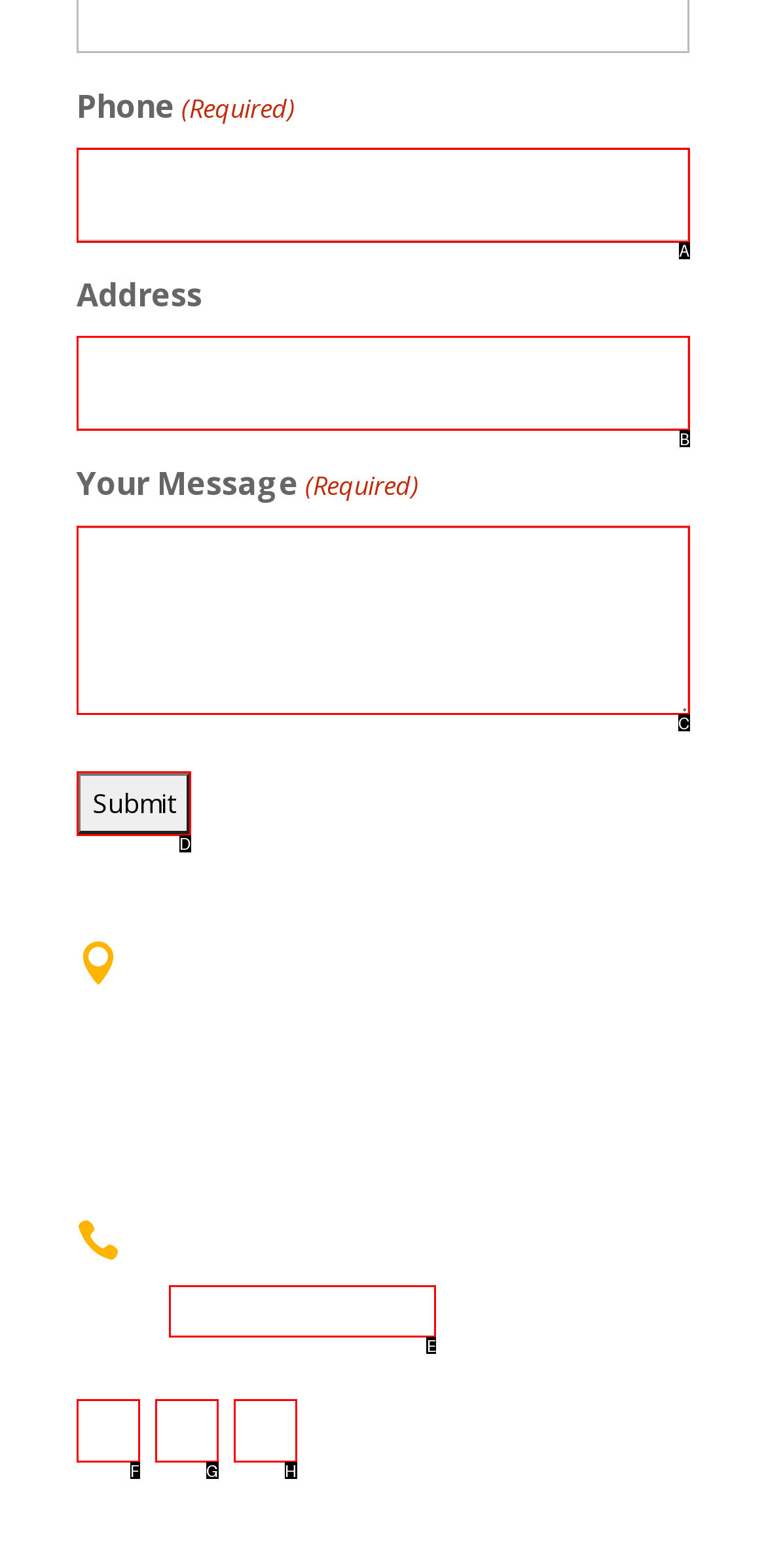Specify which HTML element I should click to complete this instruction: Call (303) 366-4975 Answer with the letter of the relevant option.

E